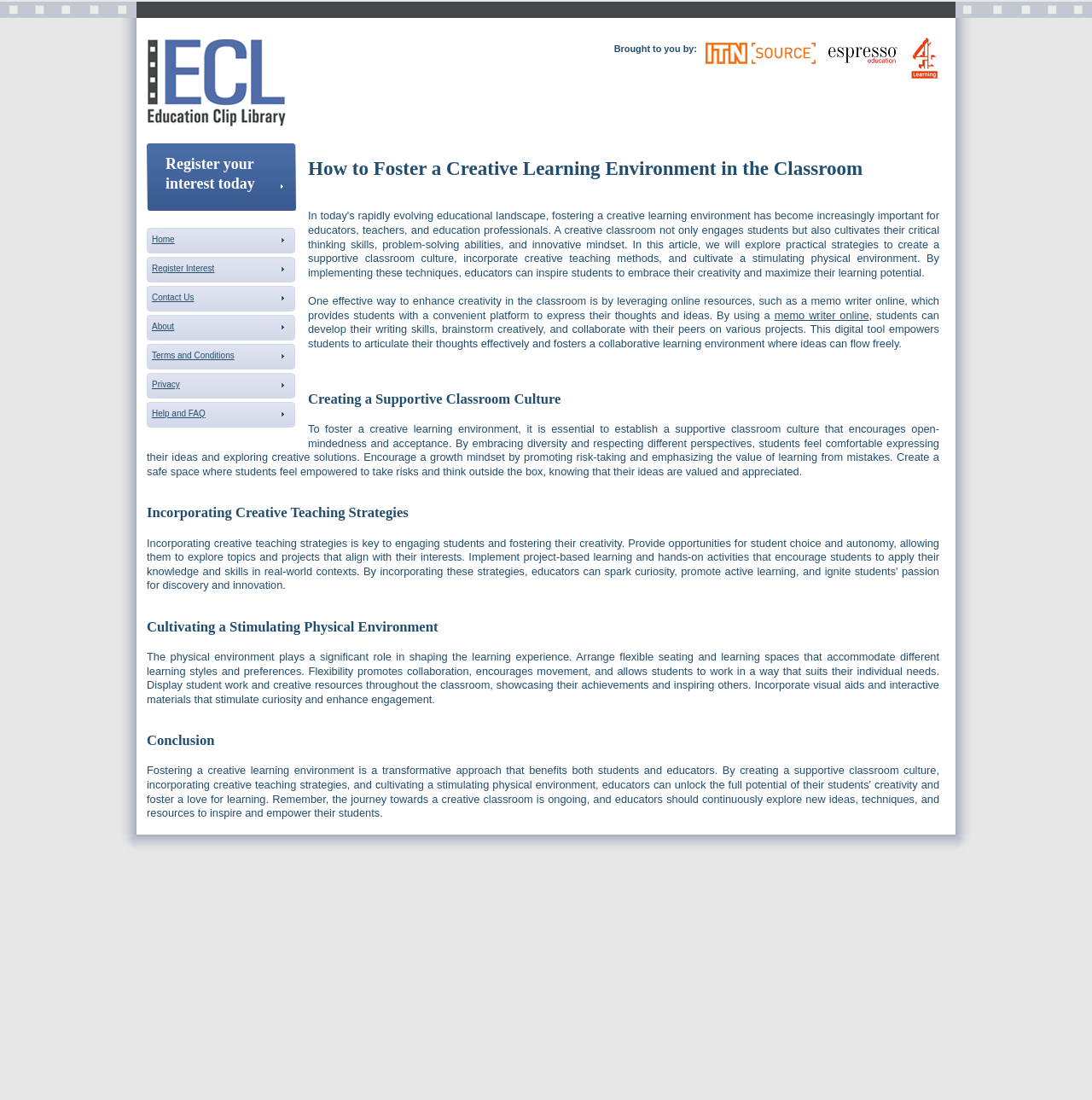Identify the bounding box coordinates of the clickable region to carry out the given instruction: "Visit the 'Home' page".

[0.134, 0.207, 0.16, 0.228]